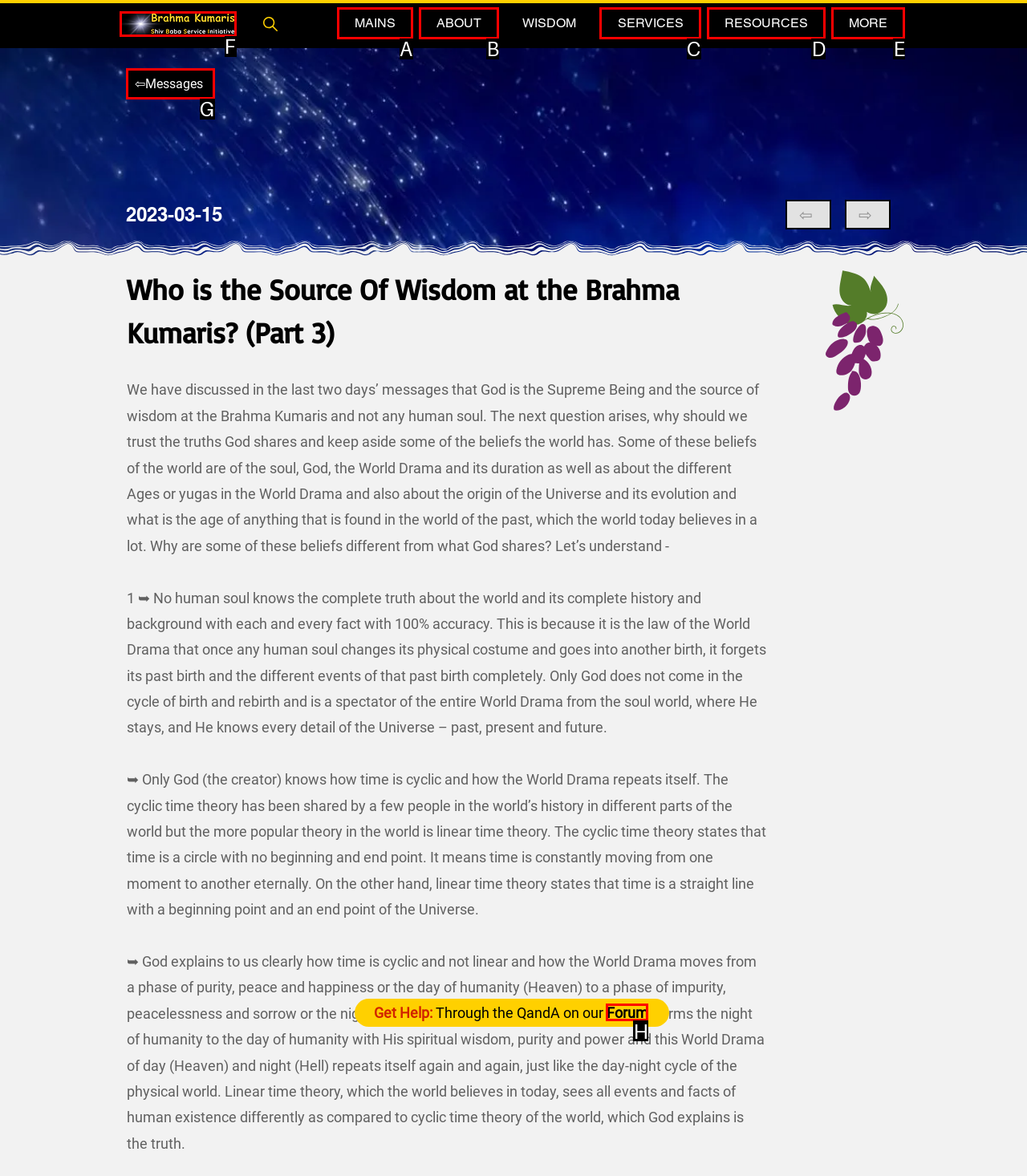Select the right option to accomplish this task: Click the Brahma Kumaris logo. Reply with the letter corresponding to the correct UI element.

F